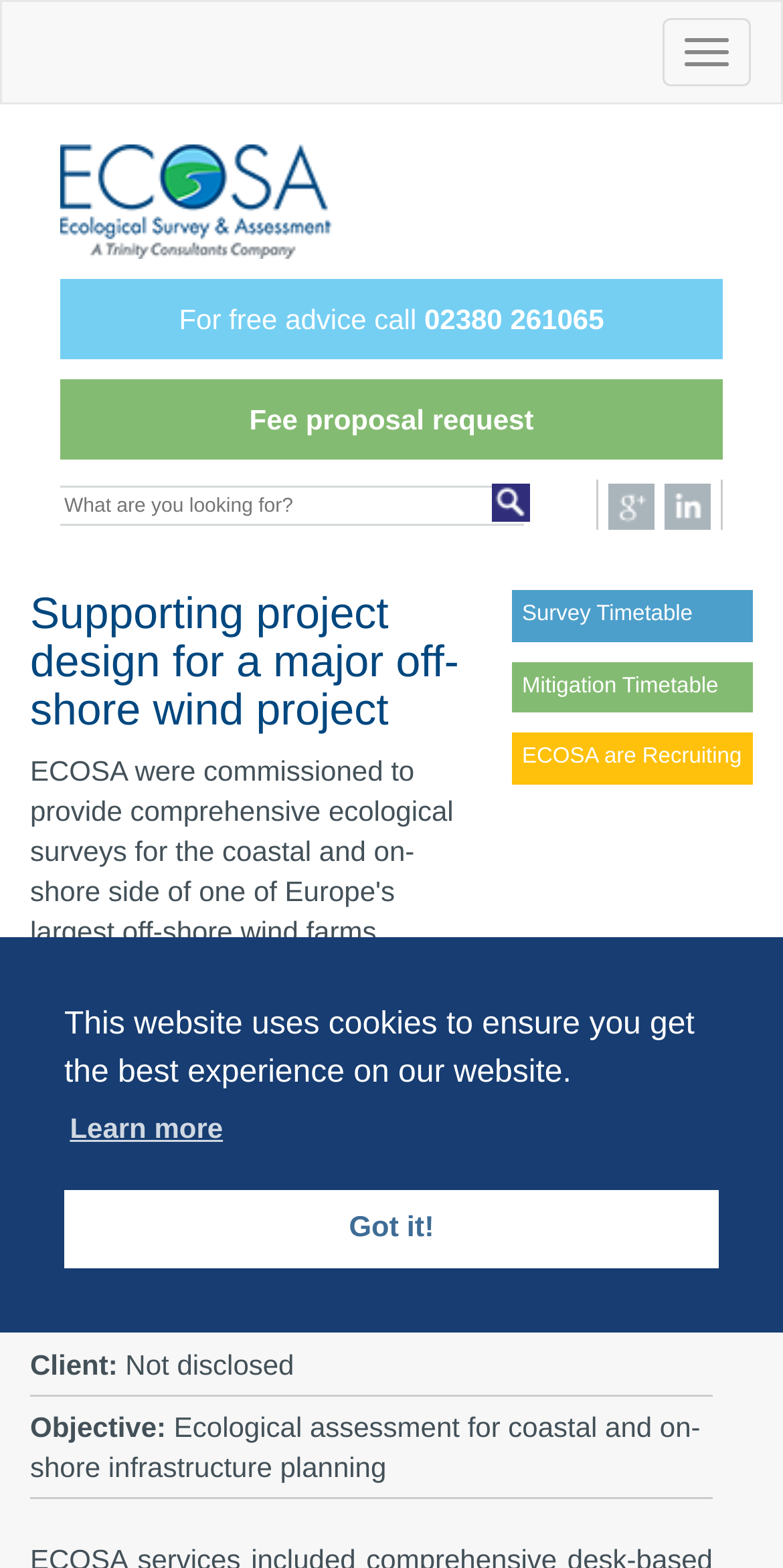Using the element description Toggle navigation, predict the bounding box coordinates for the UI element. Provide the coordinates in (top-left x, top-left y, bottom-right x, bottom-right y) format with values ranging from 0 to 1.

[0.846, 0.012, 0.959, 0.055]